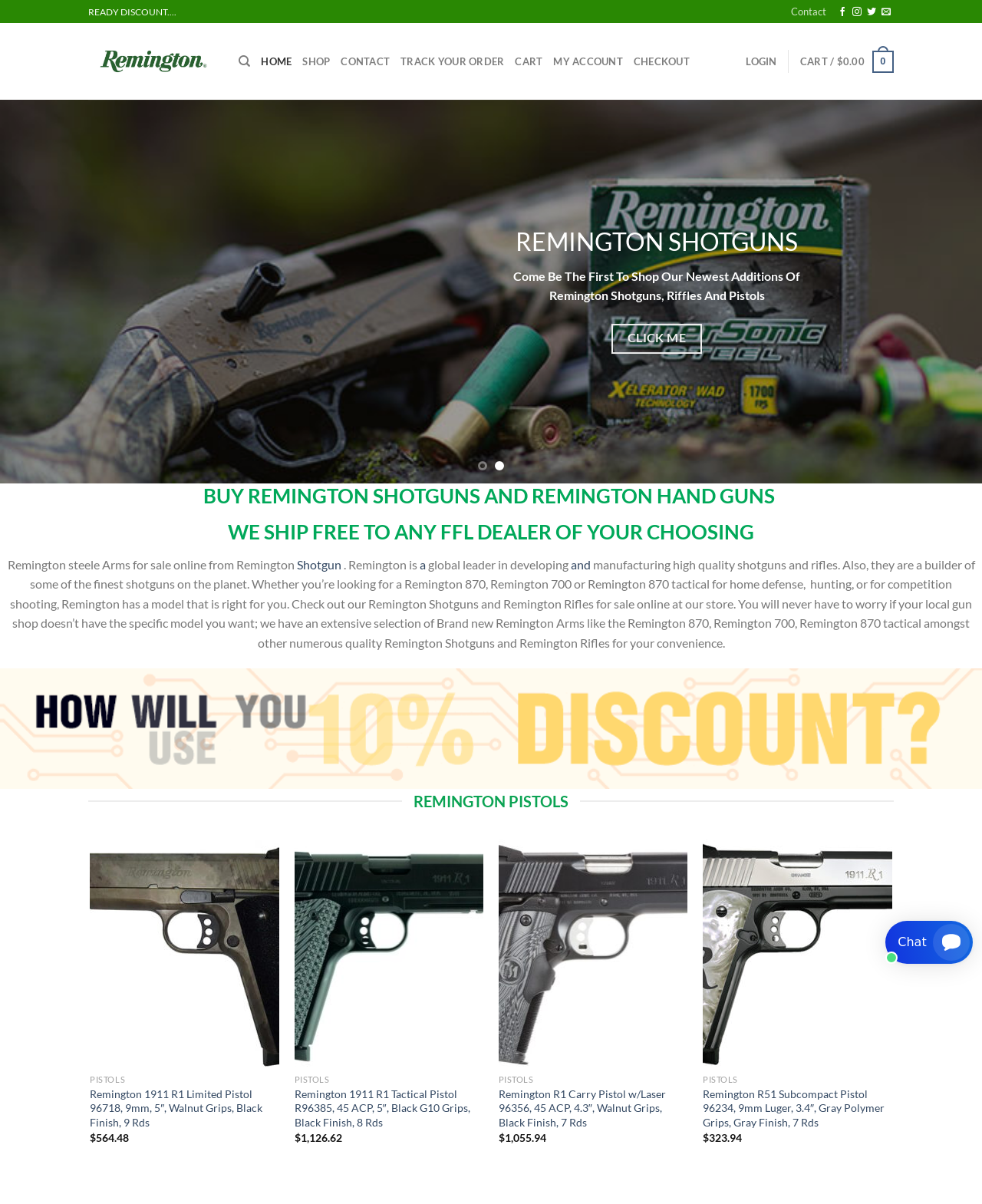What is Remington's reputation in the industry? From the image, respond with a single word or brief phrase.

Global leader in developing and manufacturing high-quality shotguns and rifles